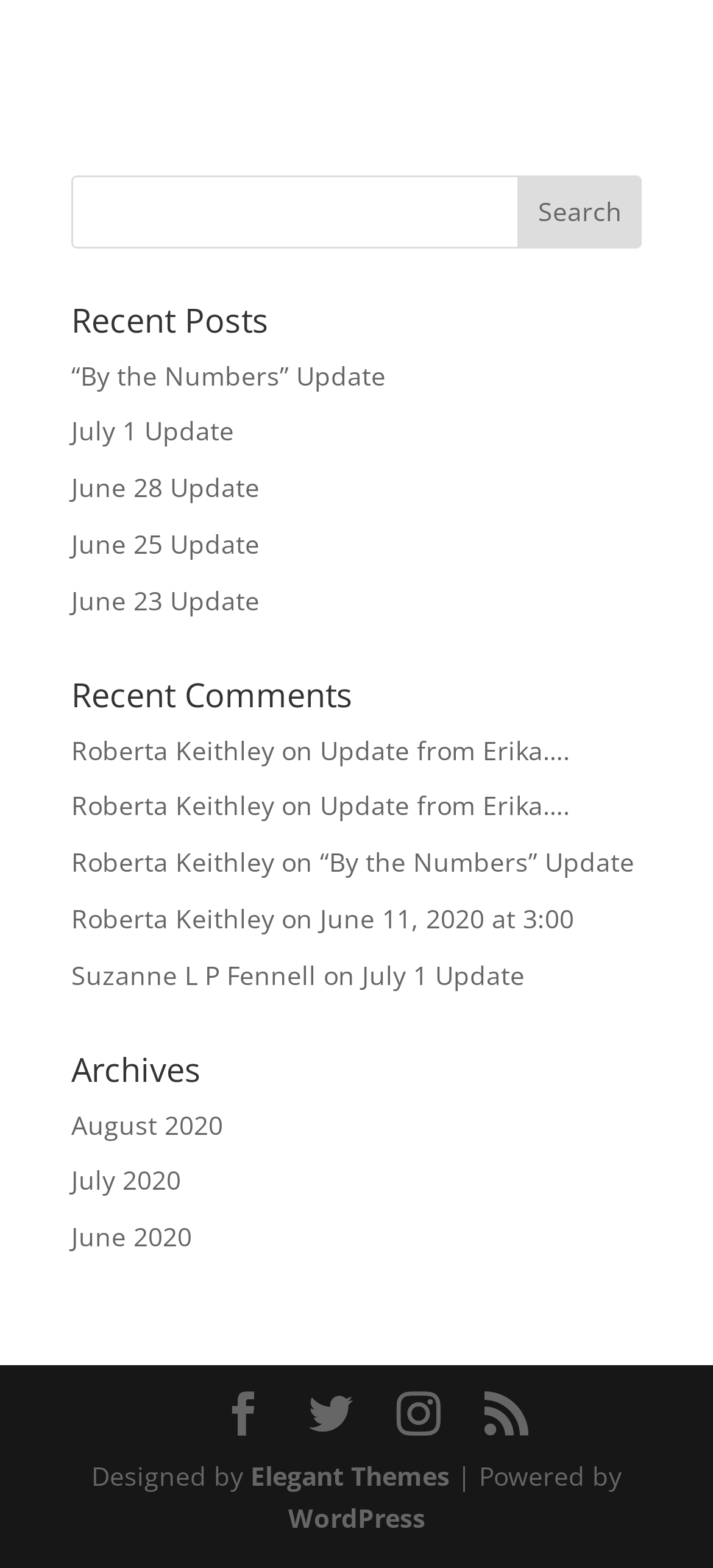How many recent posts are listed?
Carefully analyze the image and provide a detailed answer to the question.

Under the 'Recent Posts' heading, there are five links to different posts, namely '“By the Numbers” Update', 'July 1 Update', 'June 28 Update', 'June 25 Update', and 'June 23 Update'. Therefore, there are five recent posts listed.